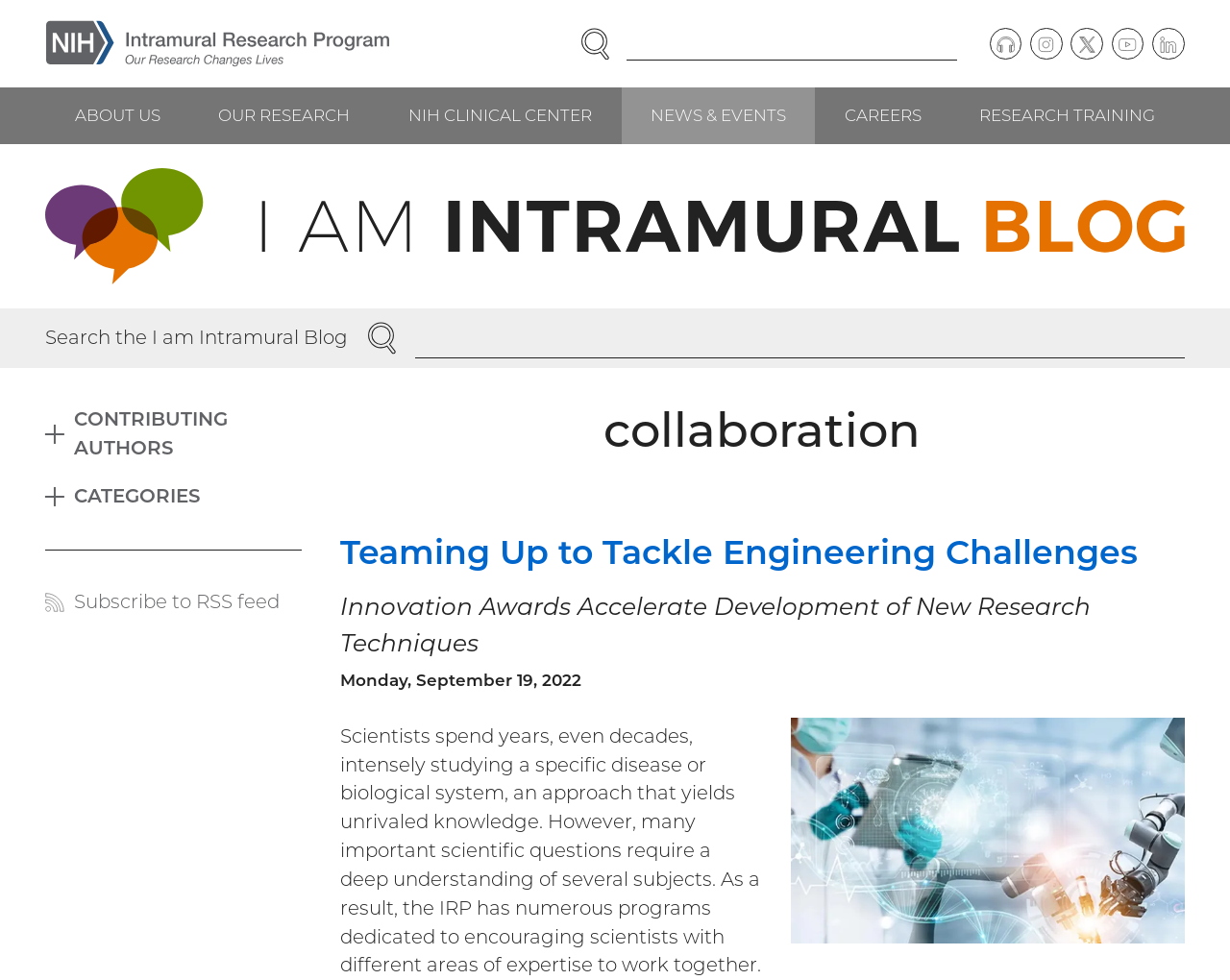From the details in the image, provide a thorough response to the question: What is the topic of the article 'Teaming Up to Tackle Engineering Challenges'?

I found an article on the webpage titled 'Teaming Up to Tackle Engineering Challenges'. Based on the title, I inferred that the topic of the article is about tackling engineering challenges.